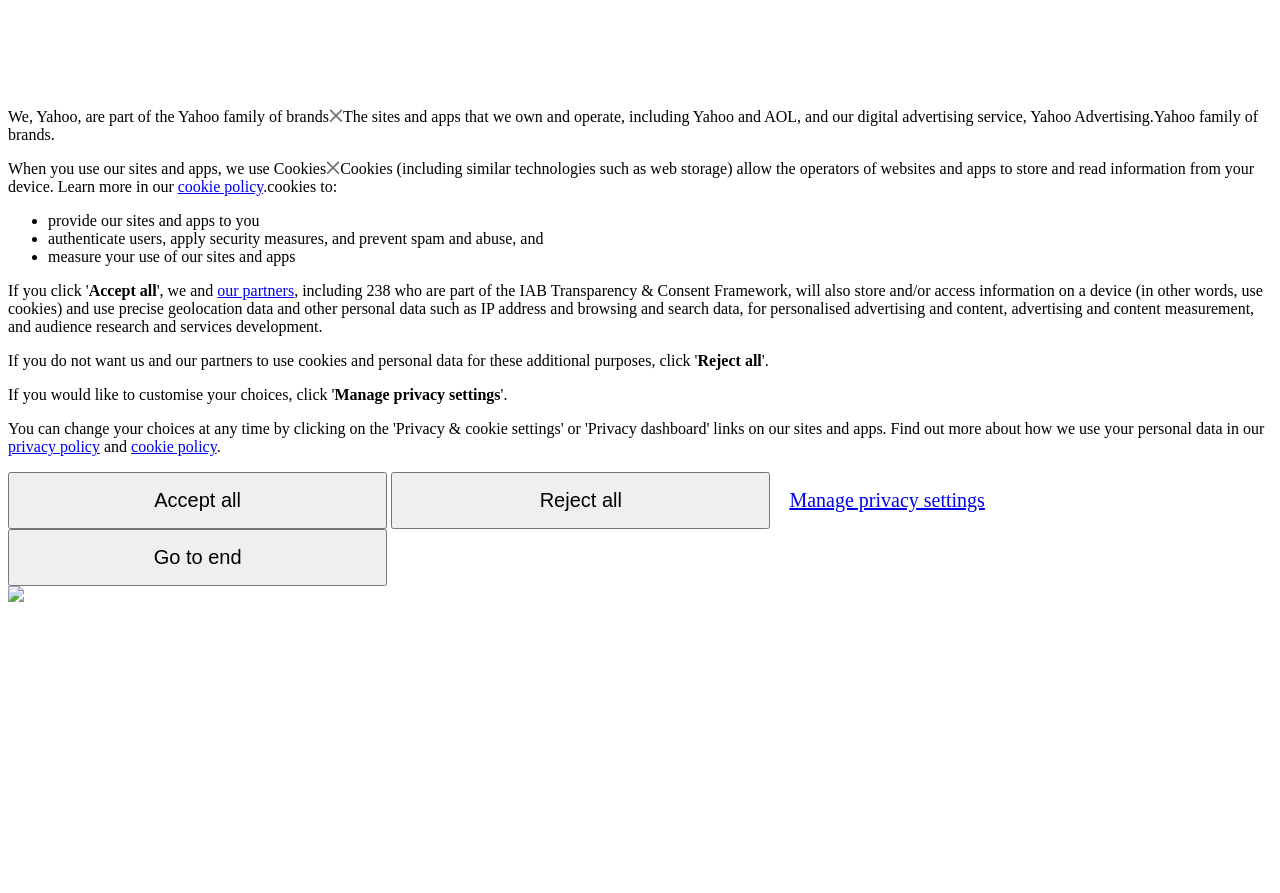How many partners are part of the IAB Transparency & Consent Framework?
Using the details shown in the screenshot, provide a comprehensive answer to the question.

The webpage mentions that 238 partners, including Yahoo, are part of the IAB Transparency & Consent Framework, which is a framework for transparency and consent in digital advertising.